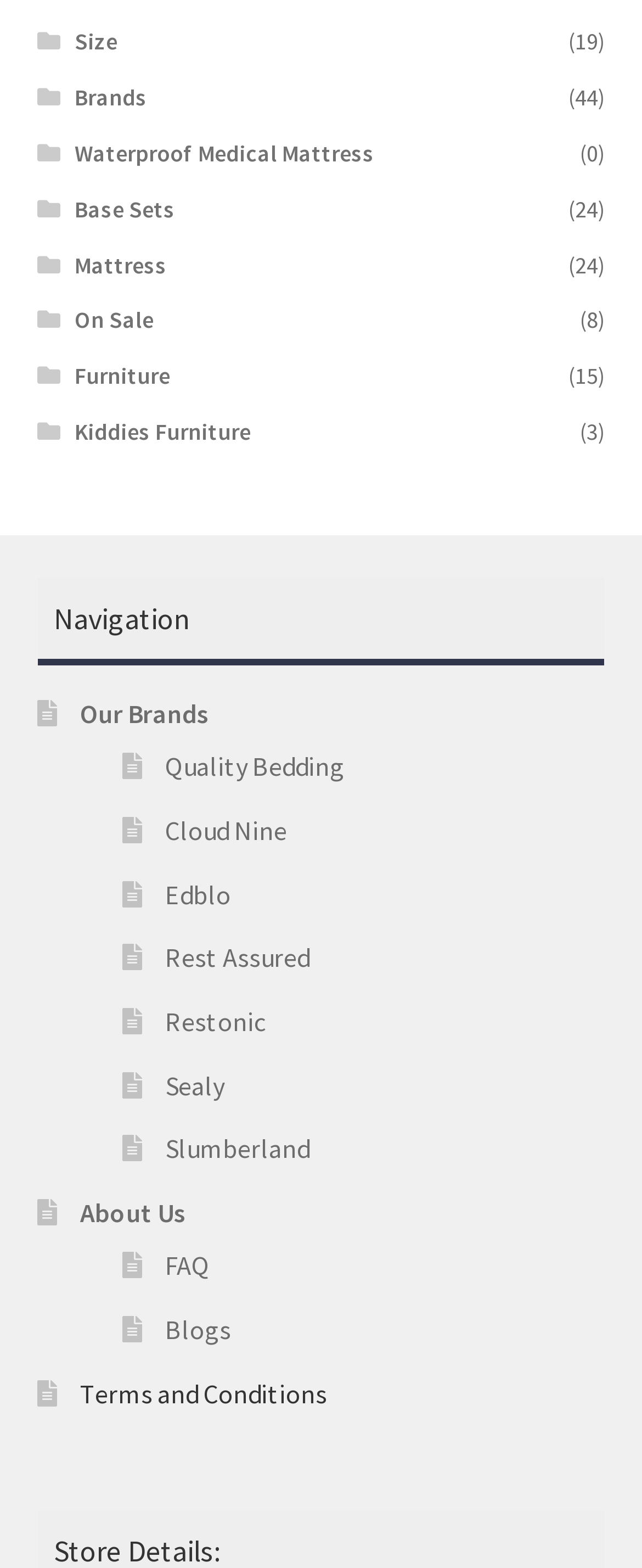Determine the bounding box coordinates of the section I need to click to execute the following instruction: "View 'Waterproof Medical Mattress'". Provide the coordinates as four float numbers between 0 and 1, i.e., [left, top, right, bottom].

[0.116, 0.088, 0.583, 0.107]